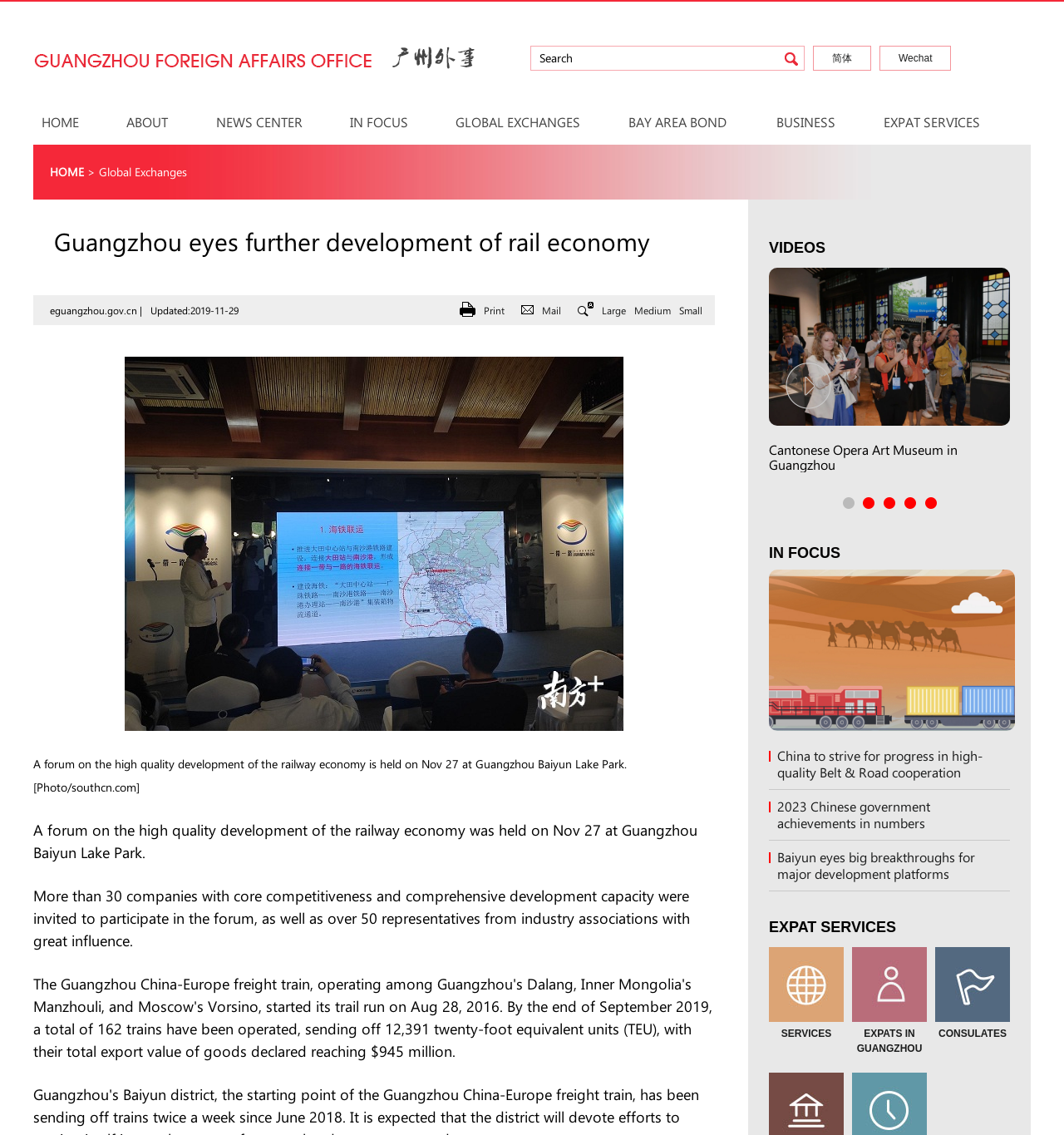Identify the bounding box for the UI element described as: "NEWS CENTER". The coordinates should be four float numbers between 0 and 1, i.e., [left, top, right, bottom].

[0.203, 0.089, 0.284, 0.126]